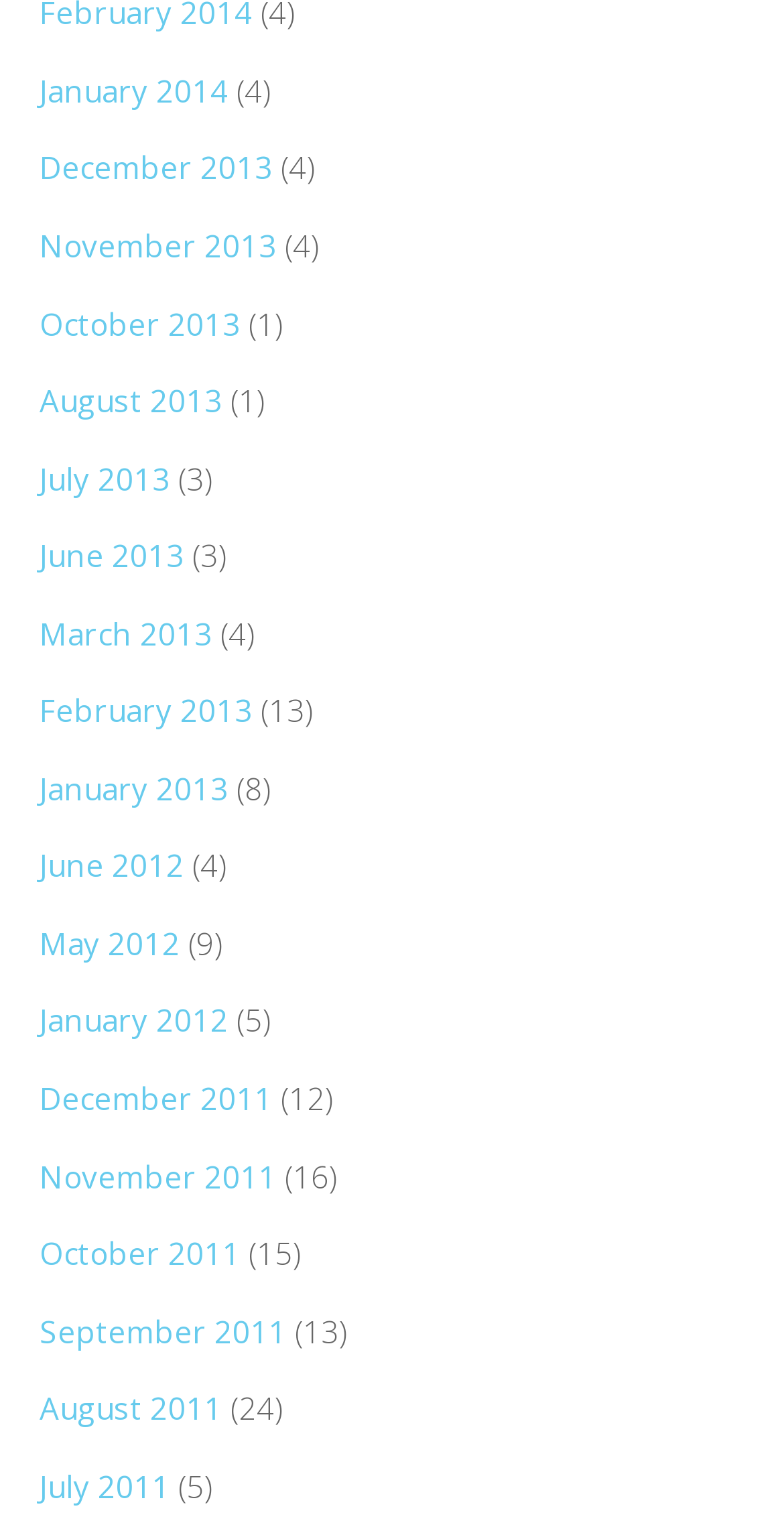Indicate the bounding box coordinates of the element that needs to be clicked to satisfy the following instruction: "Explore August 2013 content". The coordinates should be four float numbers between 0 and 1, i.e., [left, top, right, bottom].

[0.05, 0.249, 0.283, 0.276]